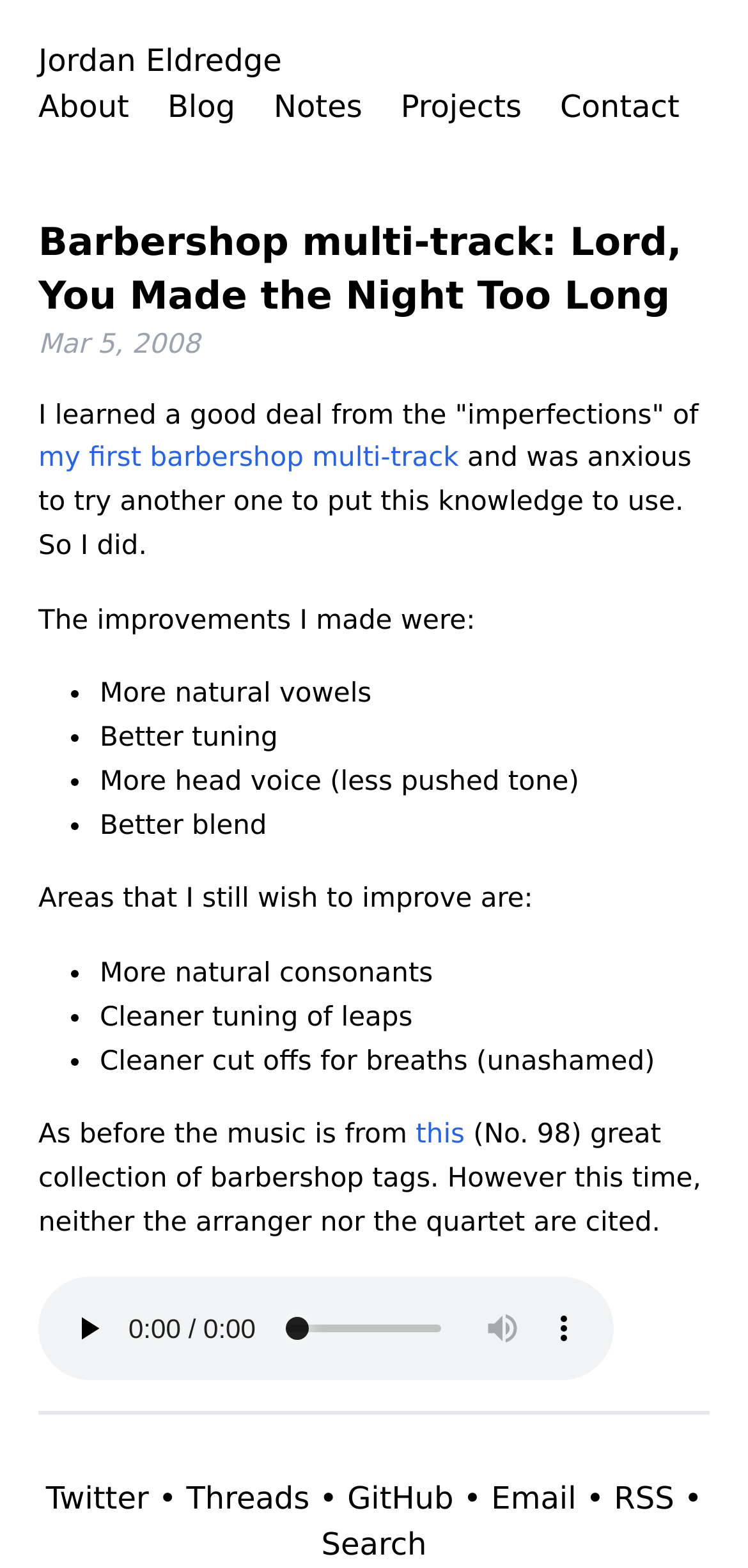Please identify the bounding box coordinates of the element that needs to be clicked to execute the following command: "Read the 'Notes' section". Provide the bounding box using four float numbers between 0 and 1, formatted as [left, top, right, bottom].

[0.366, 0.056, 0.484, 0.079]